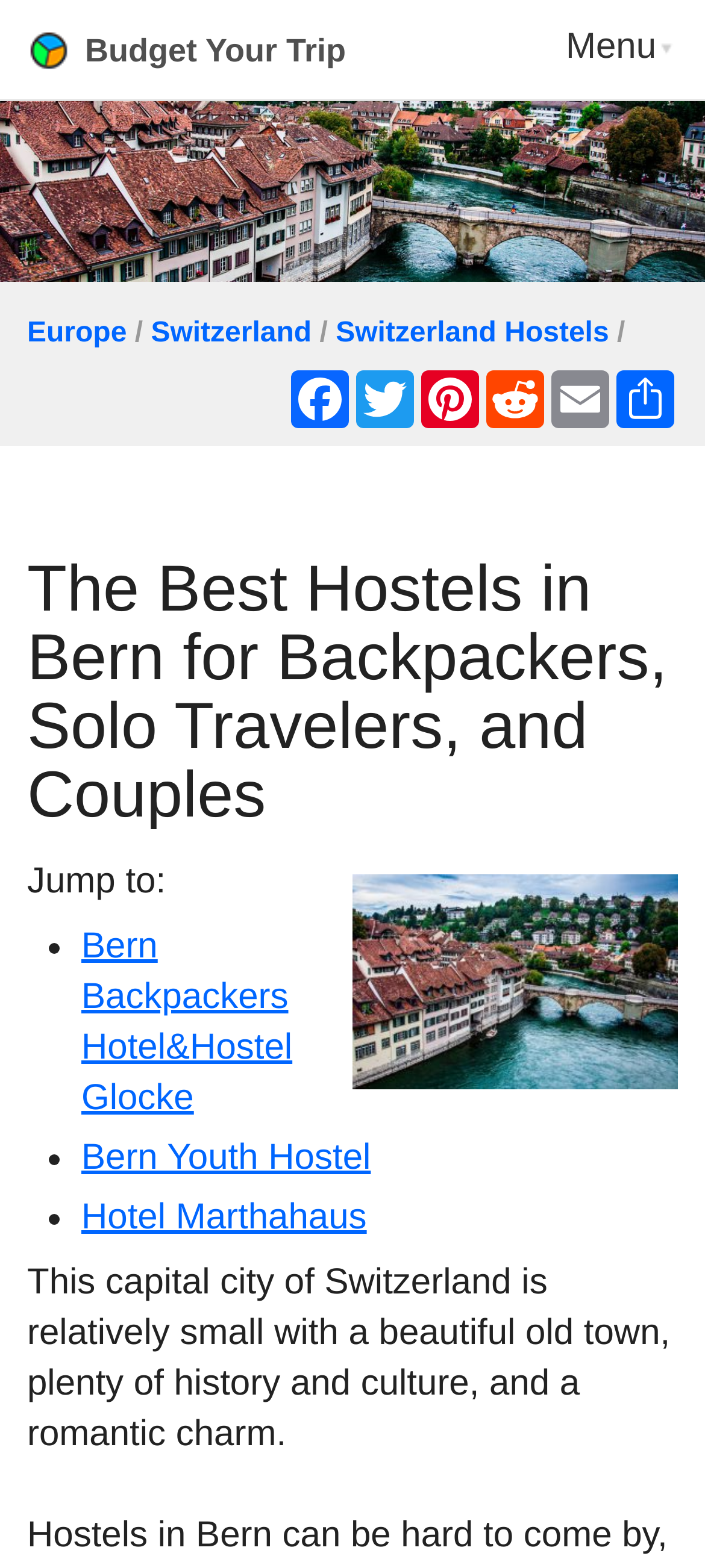Please examine the image and provide a detailed answer to the question: What is the region being described?

The region being described is Bern, which is mentioned as the capital city of Switzerland in the static text element with the description 'This capital city of Switzerland is relatively small with a beautiful old town, plenty of history and culture, and a romantic charm.'